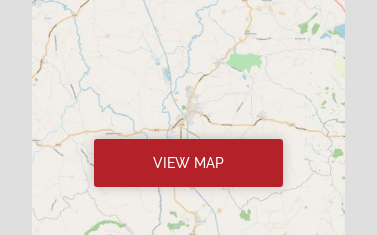What type of roads are shown on the map?
Please provide a single word or phrase as the answer based on the screenshot.

Winding roads